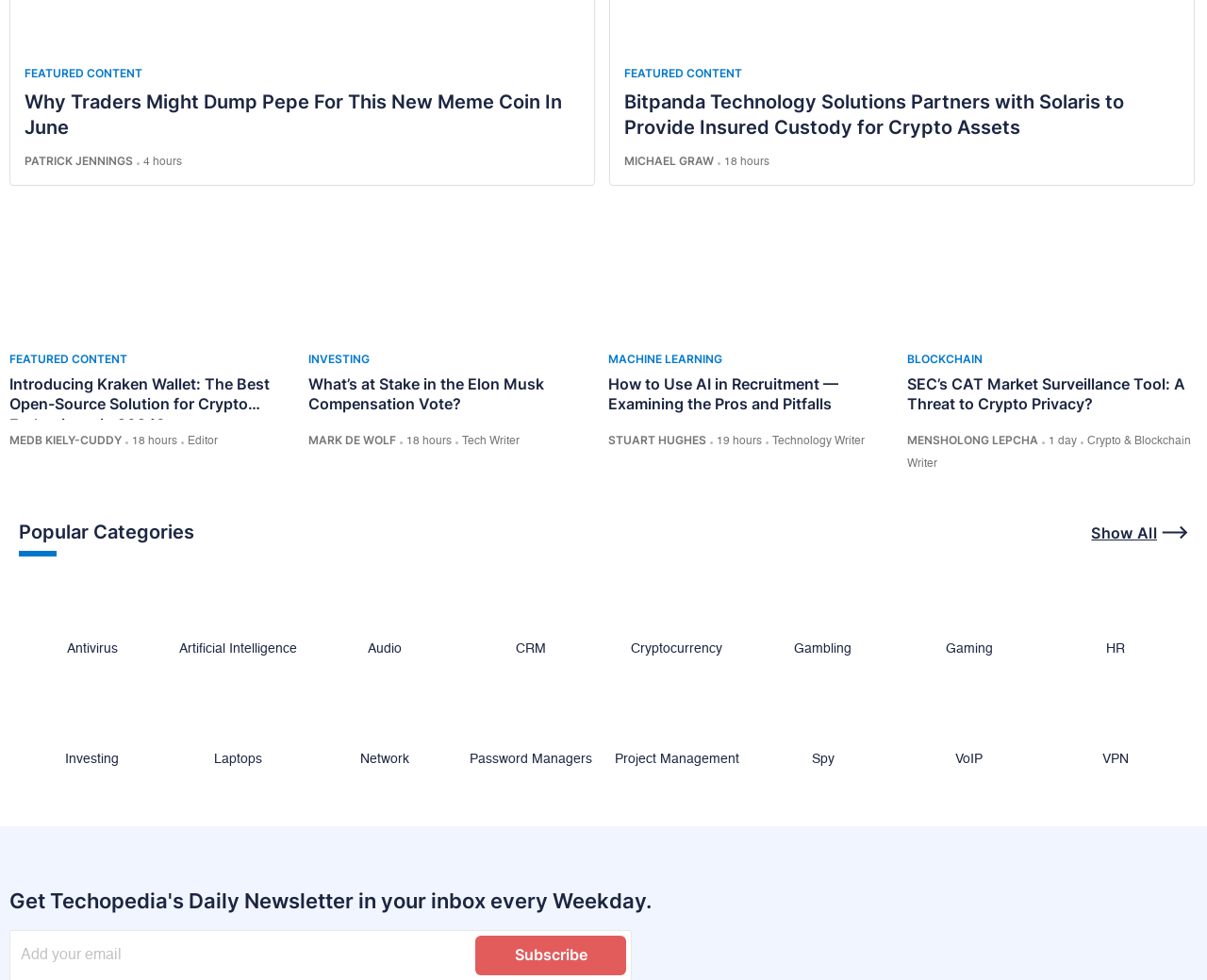Please determine the bounding box coordinates, formatted as (top-left x, top-left y, bottom-right x, bottom-right y), with all values as floating point numbers between 0 and 1. Identify the bounding box of the region described as: Project Management

[0.508, 0.715, 0.613, 0.783]